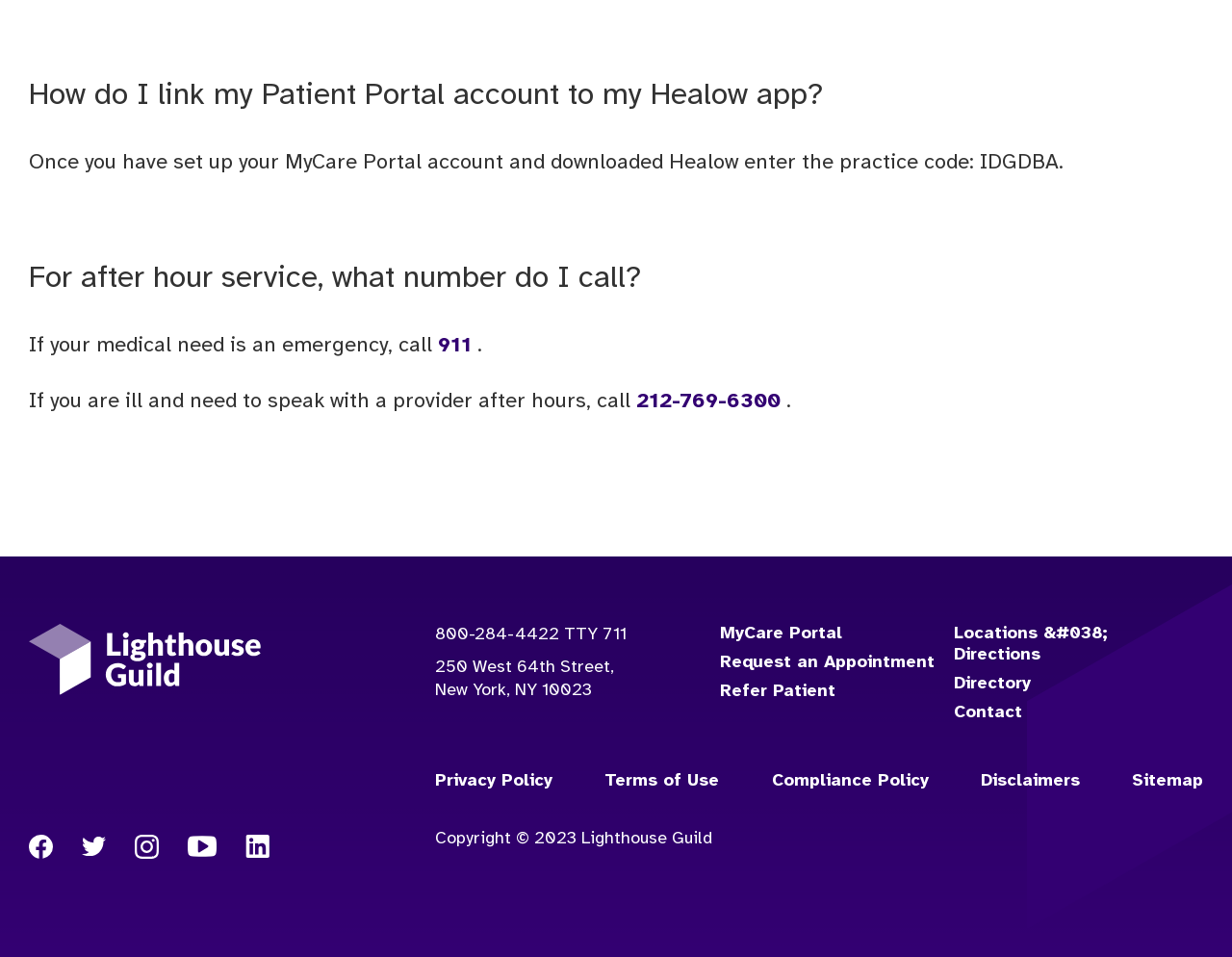Provide a one-word or one-phrase answer to the question:
How many social media links are available?

5